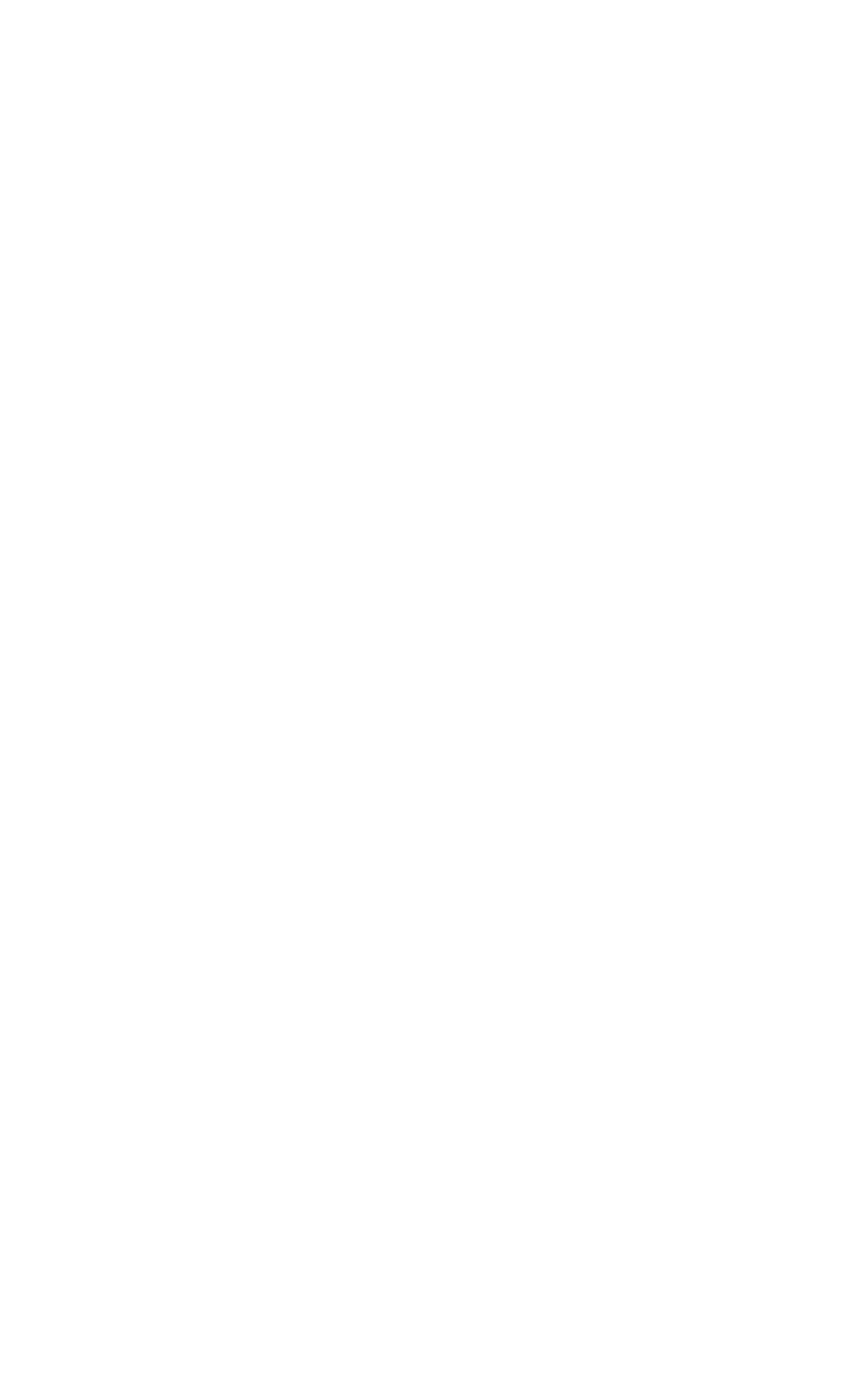Please identify the coordinates of the bounding box for the clickable region that will accomplish this instruction: "Go to News".

[0.542, 0.326, 0.663, 0.359]